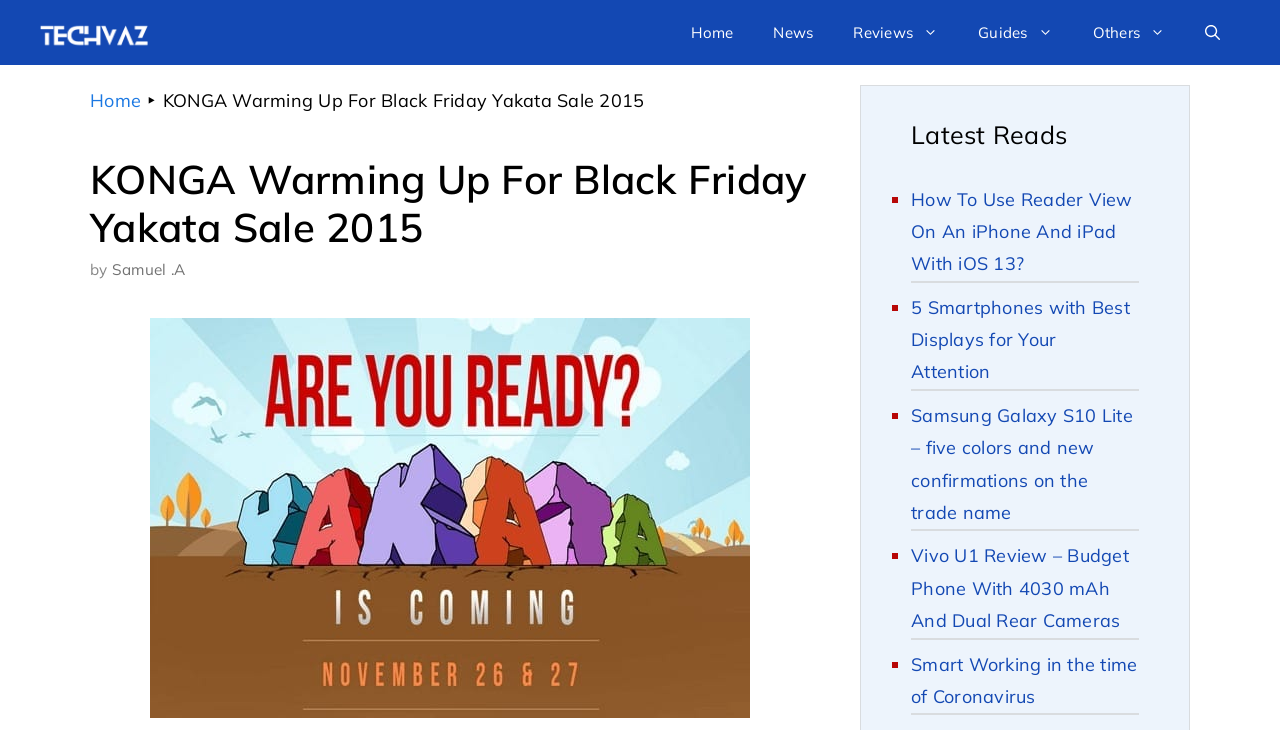Please specify the bounding box coordinates of the clickable region to carry out the following instruction: "view Samsung Galaxy S10 Lite article". The coordinates should be four float numbers between 0 and 1, in the format [left, top, right, bottom].

[0.712, 0.553, 0.885, 0.718]